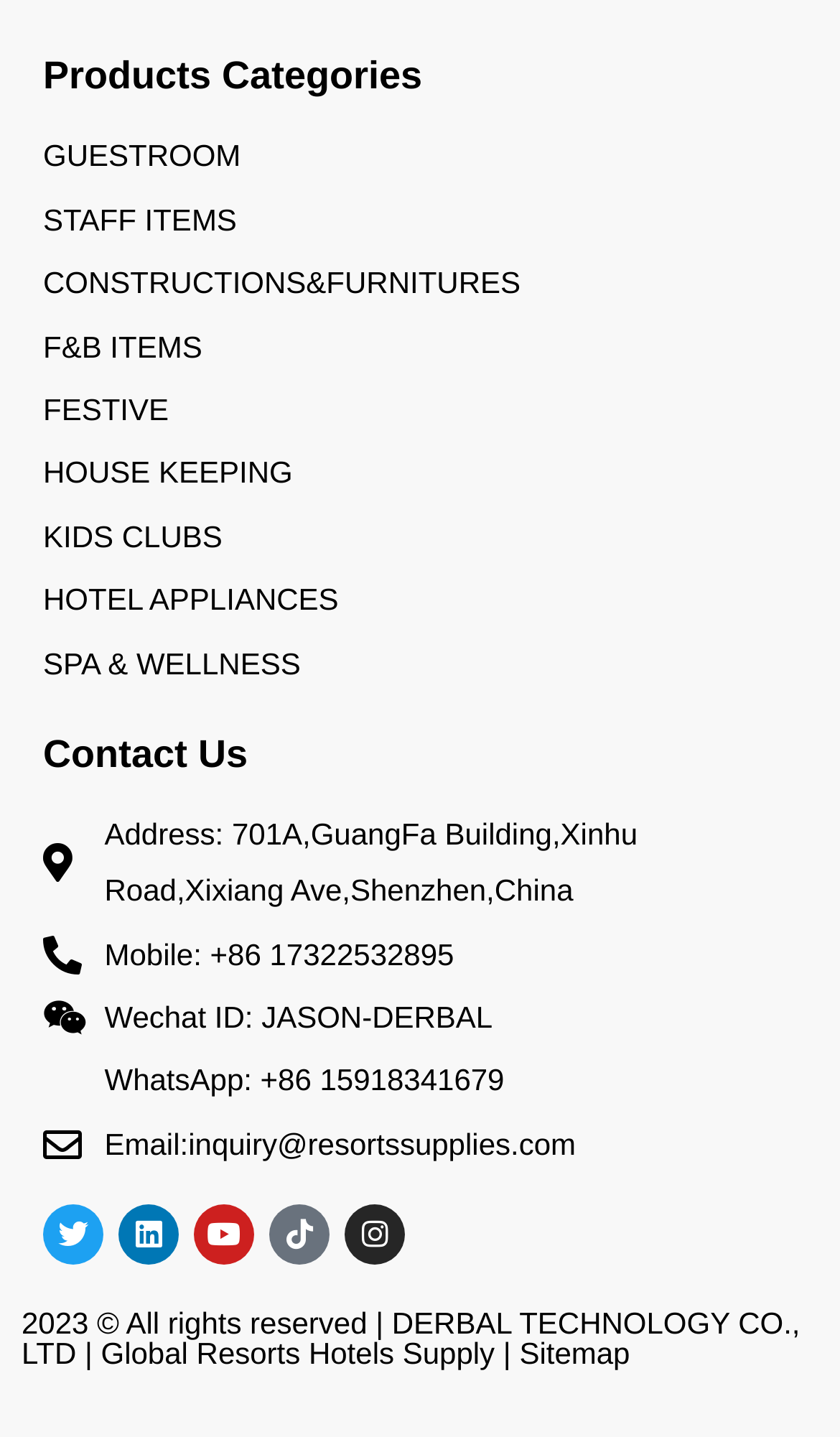How many social media links are there?
Can you offer a detailed and complete answer to this question?

There are 5 social media links located at the bottom of the webpage, which are Twitter, Linkedin, Youtube, Tiktok, and Instagram, each with its own icon and bounding box coordinates.